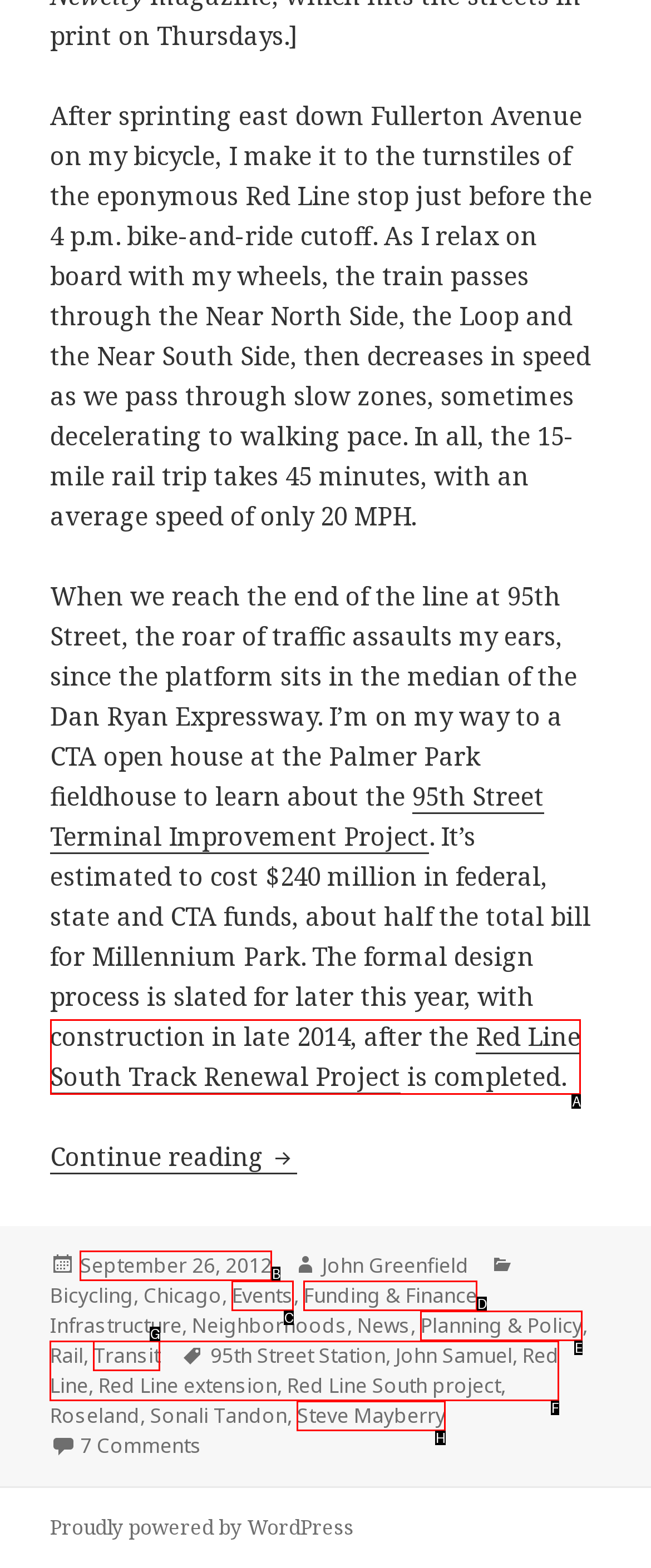Which lettered option should be clicked to achieve the task: Learn more about the Red Line South Track Renewal Project? Choose from the given choices.

A